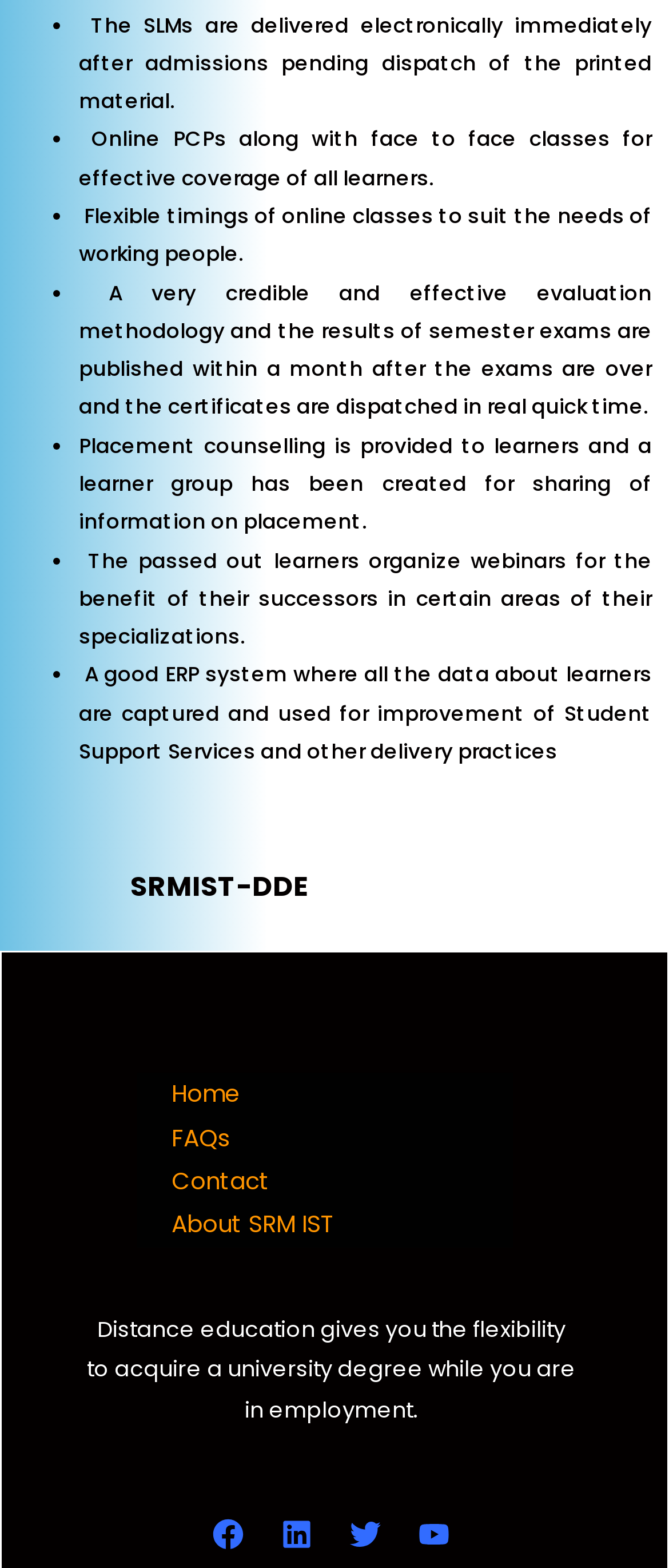Identify and provide the bounding box for the element described by: "aria-label="YouTube"".

[0.626, 0.969, 0.672, 0.989]